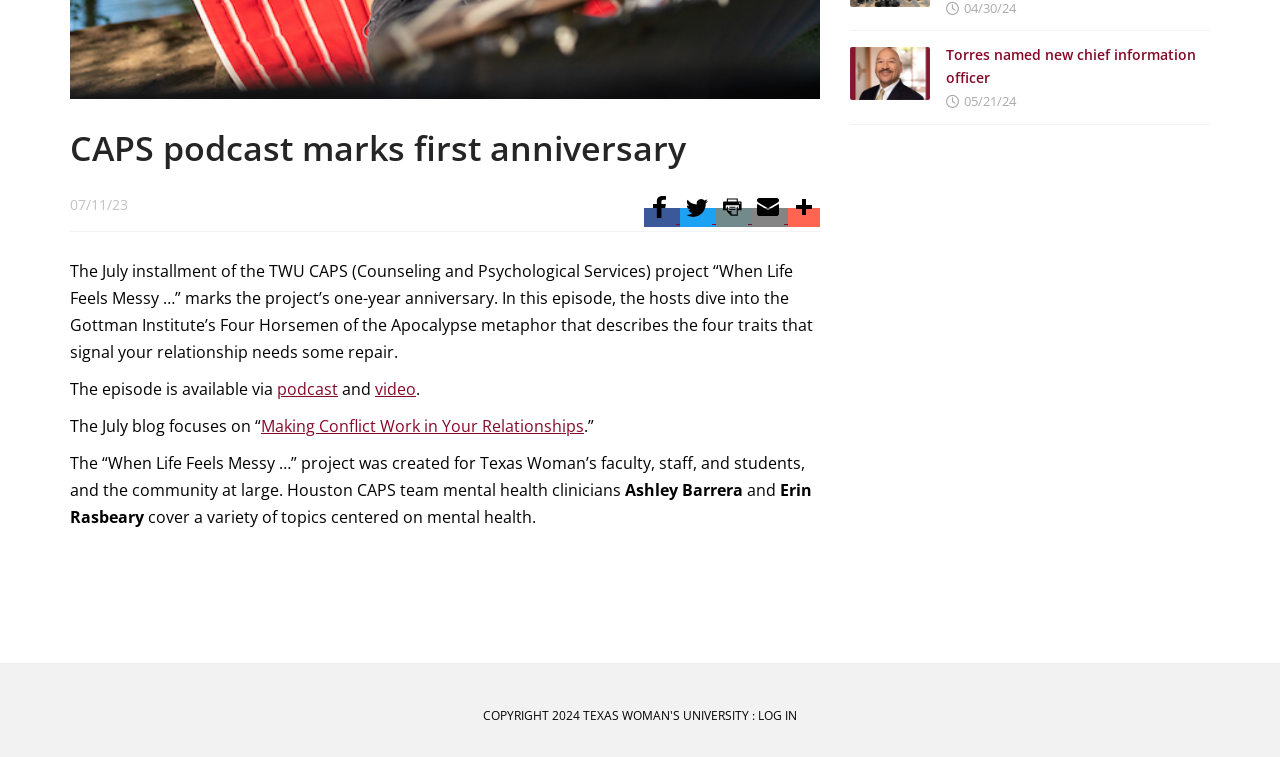From the element description: "parent_node: TWU.EDU", extract the bounding box coordinates of the UI element. The coordinates should be expressed as four float numbers between 0 and 1, in the order [left, top, right, bottom].

[0.948, 0.771, 0.98, 0.824]